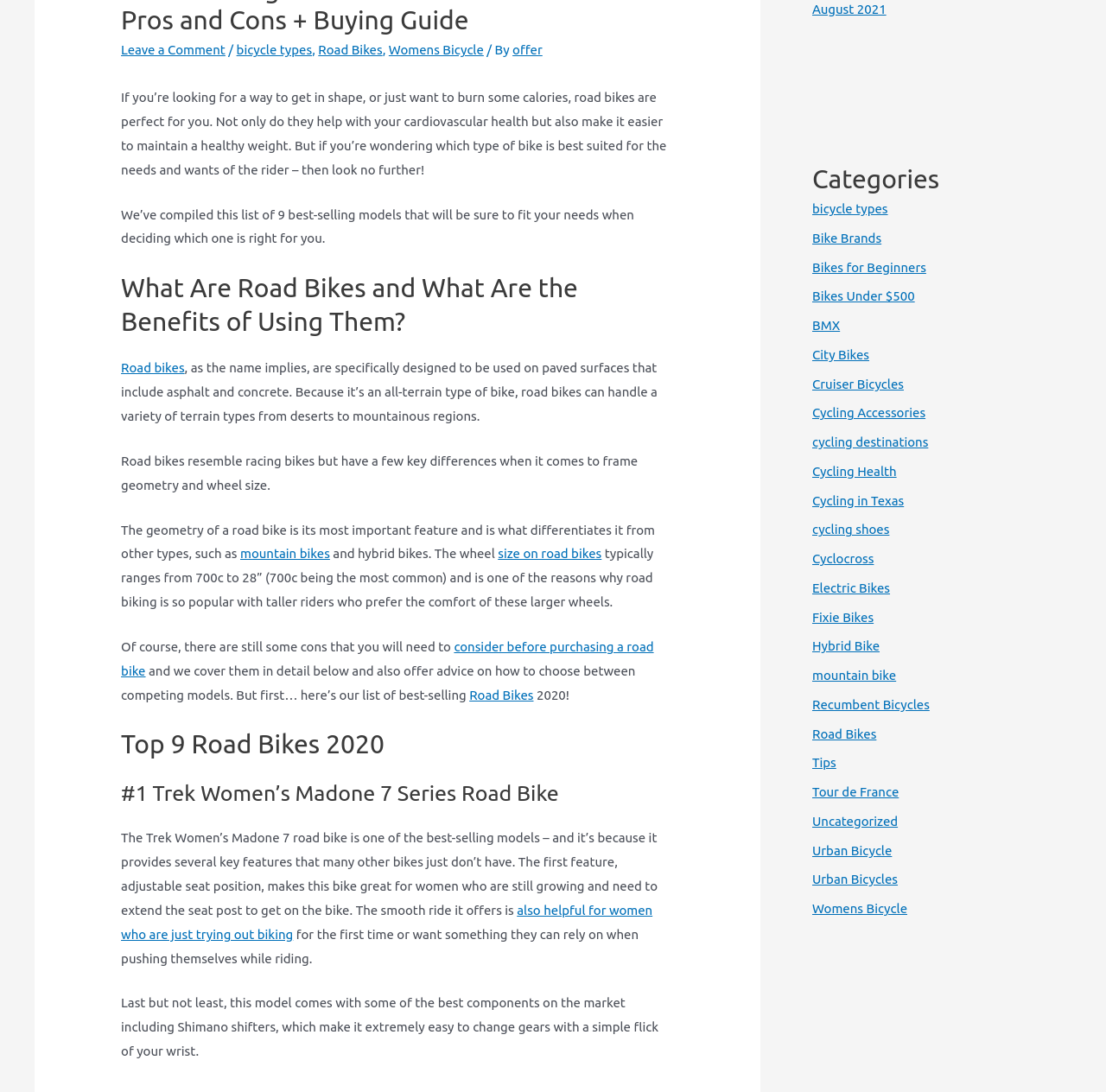Give a concise answer using one word or a phrase to the following question:
What is the main topic of this webpage?

Road Bikes